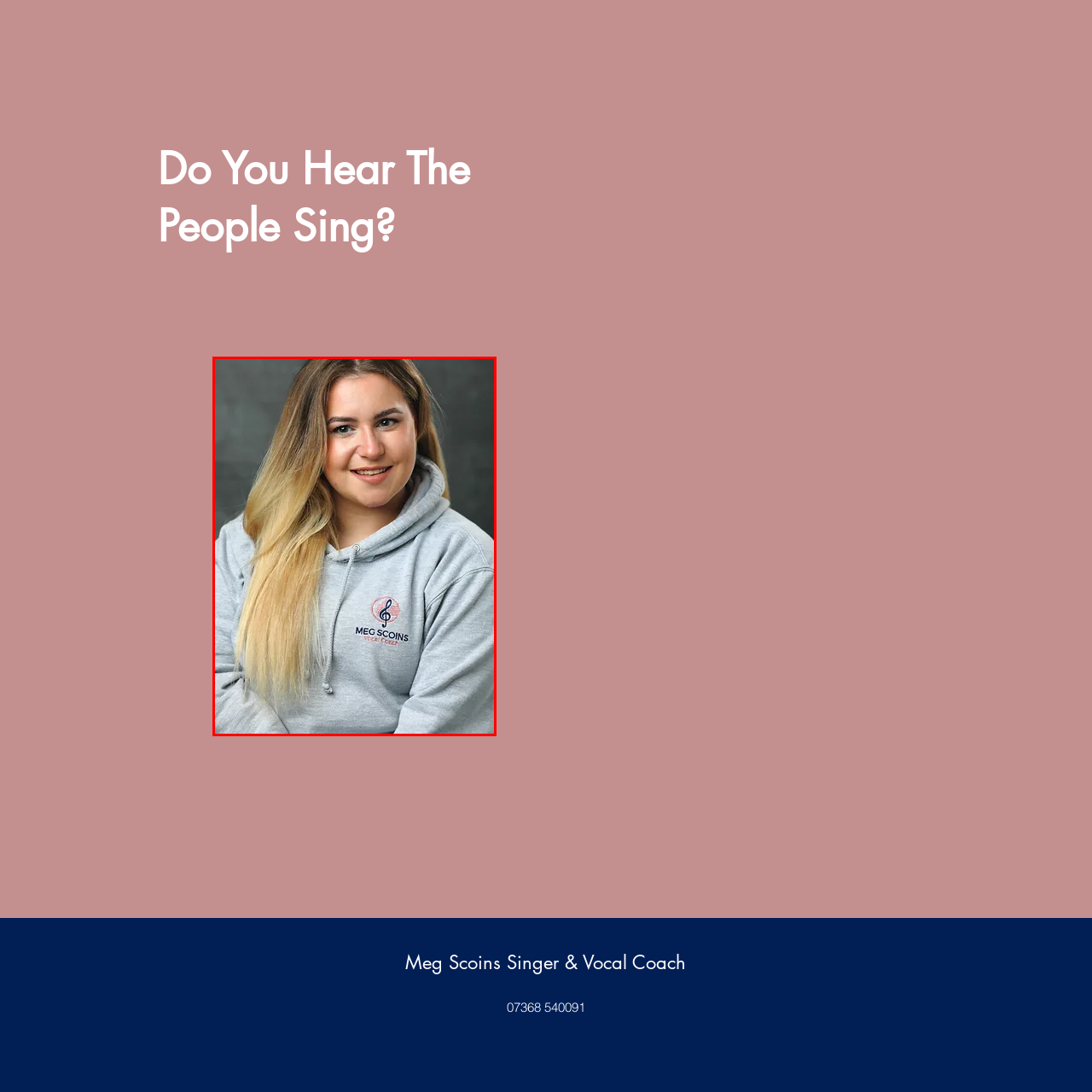Focus on the image confined within the red boundary and provide a single word or phrase in response to the question:
What is the atmosphere of the backdrop?

Professional yet warm